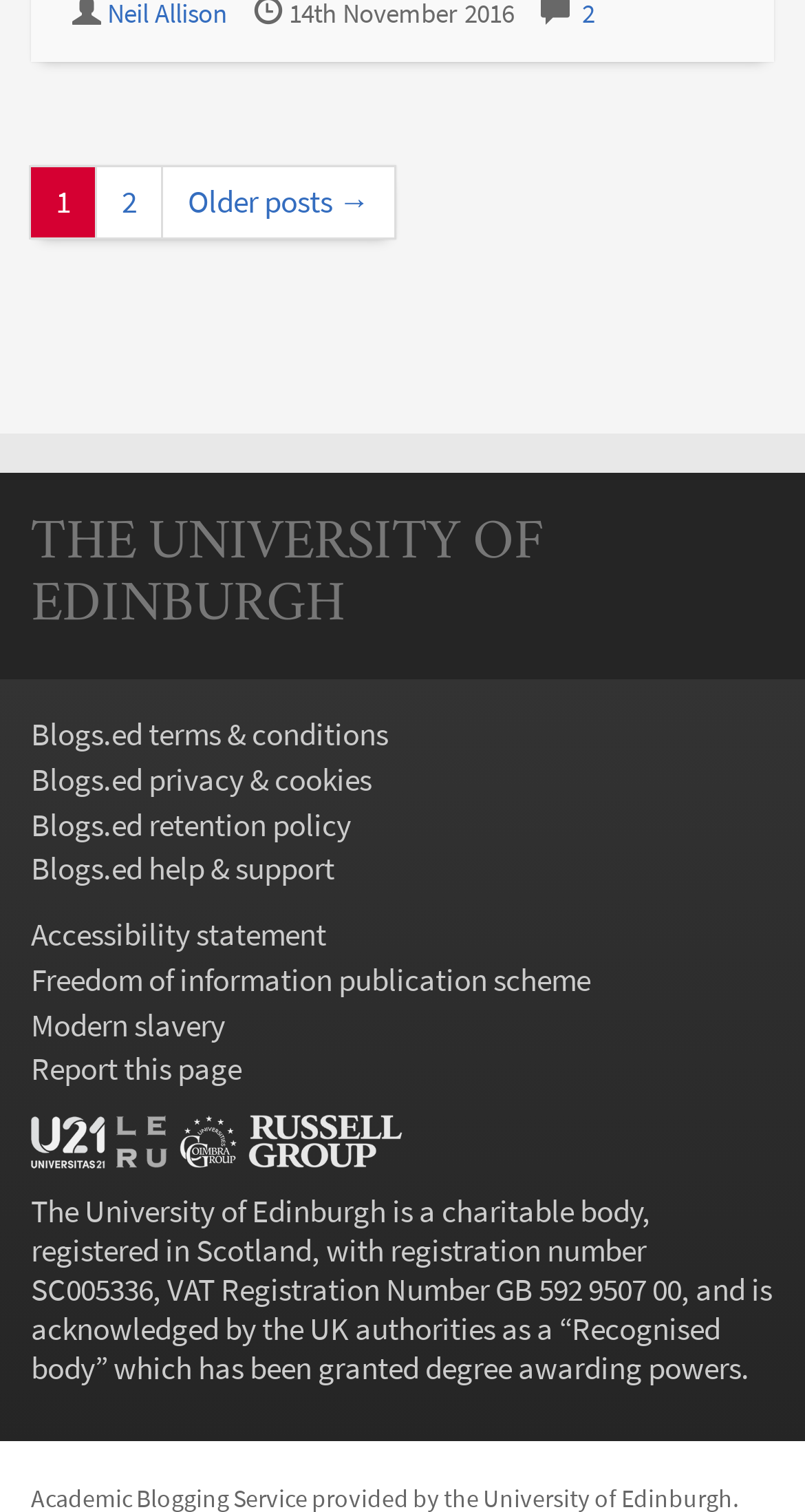Find the bounding box coordinates for the area you need to click to carry out the instruction: "view older posts". The coordinates should be four float numbers between 0 and 1, indicated as [left, top, right, bottom].

[0.2, 0.11, 0.493, 0.158]